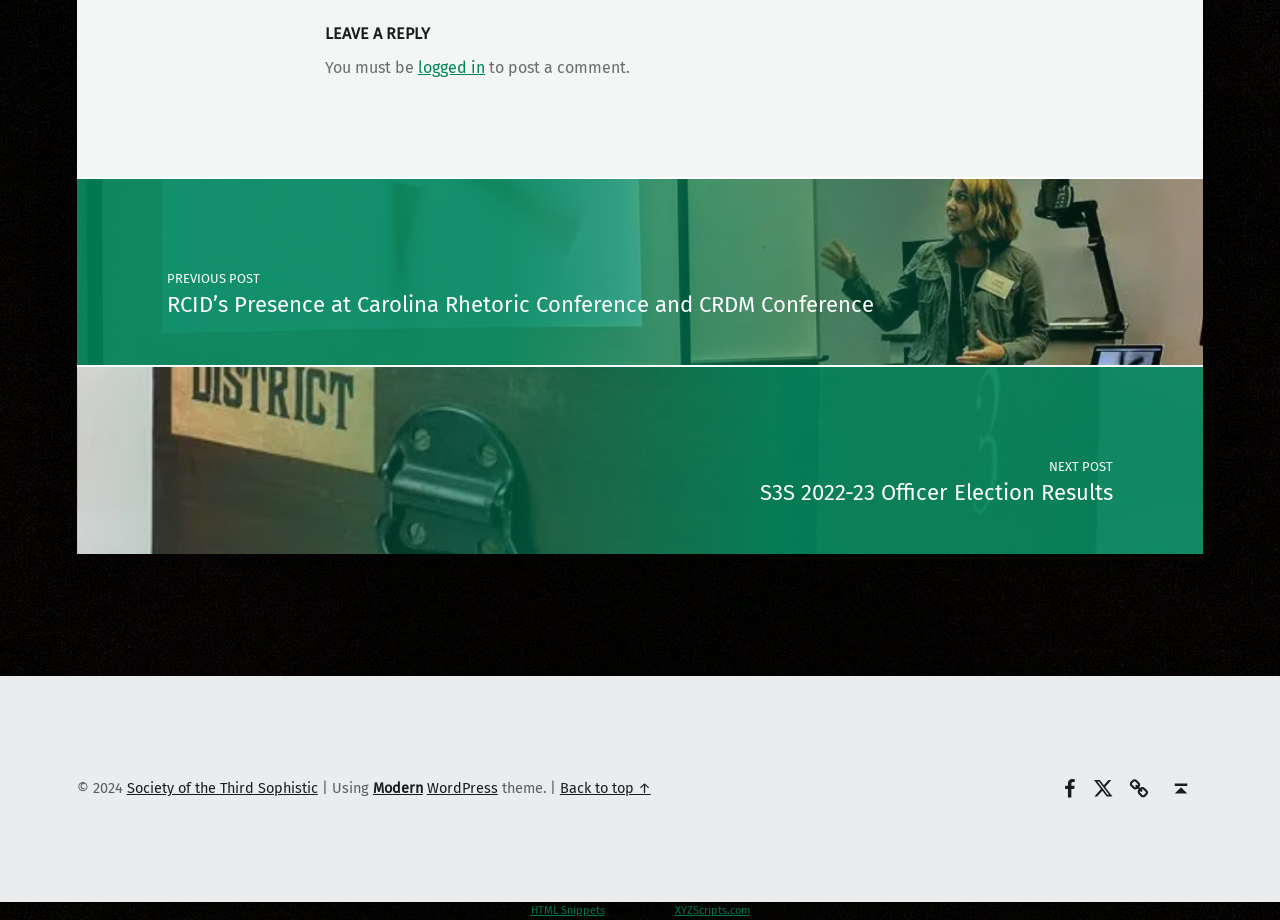Predict the bounding box of the UI element based on the description: "Back to top ↑". The coordinates should be four float numbers between 0 and 1, formatted as [left, top, right, bottom].

[0.906, 0.84, 0.939, 0.875]